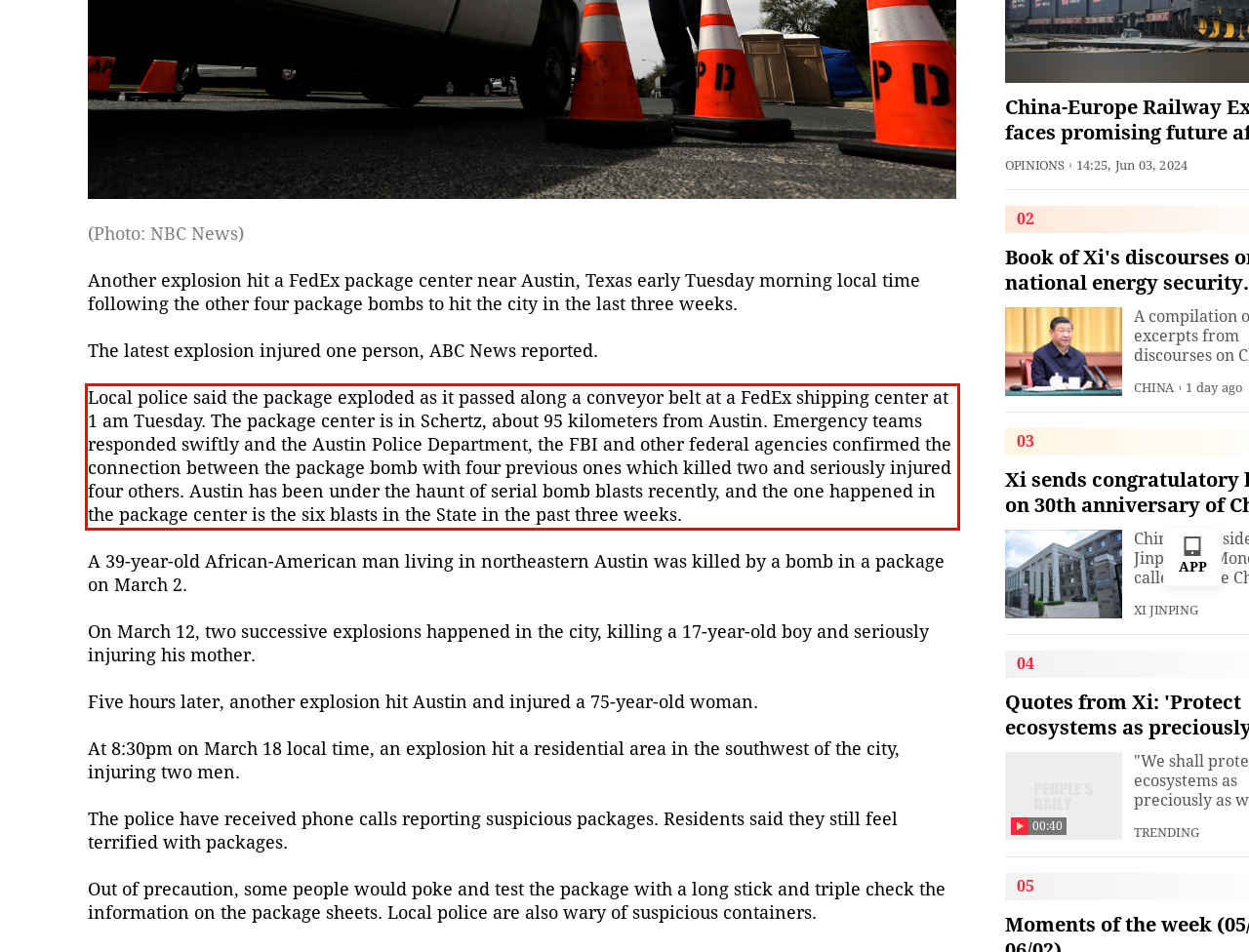Using the provided screenshot, read and generate the text content within the red-bordered area.

Local police said the package exploded as it passed along a conveyor belt at a FedEx shipping center at 1 am Tuesday. The package center is in Schertz, about 95 kilometers from Austin. Emergency teams responded swiftly and the Austin Police Department, the FBI and other federal agencies confirmed the connection between the package bomb with four previous ones which killed two and seriously injured four others. Austin has been under the haunt of serial bomb blasts recently, and the one happened in the package center is the six blasts in the State in the past three weeks.